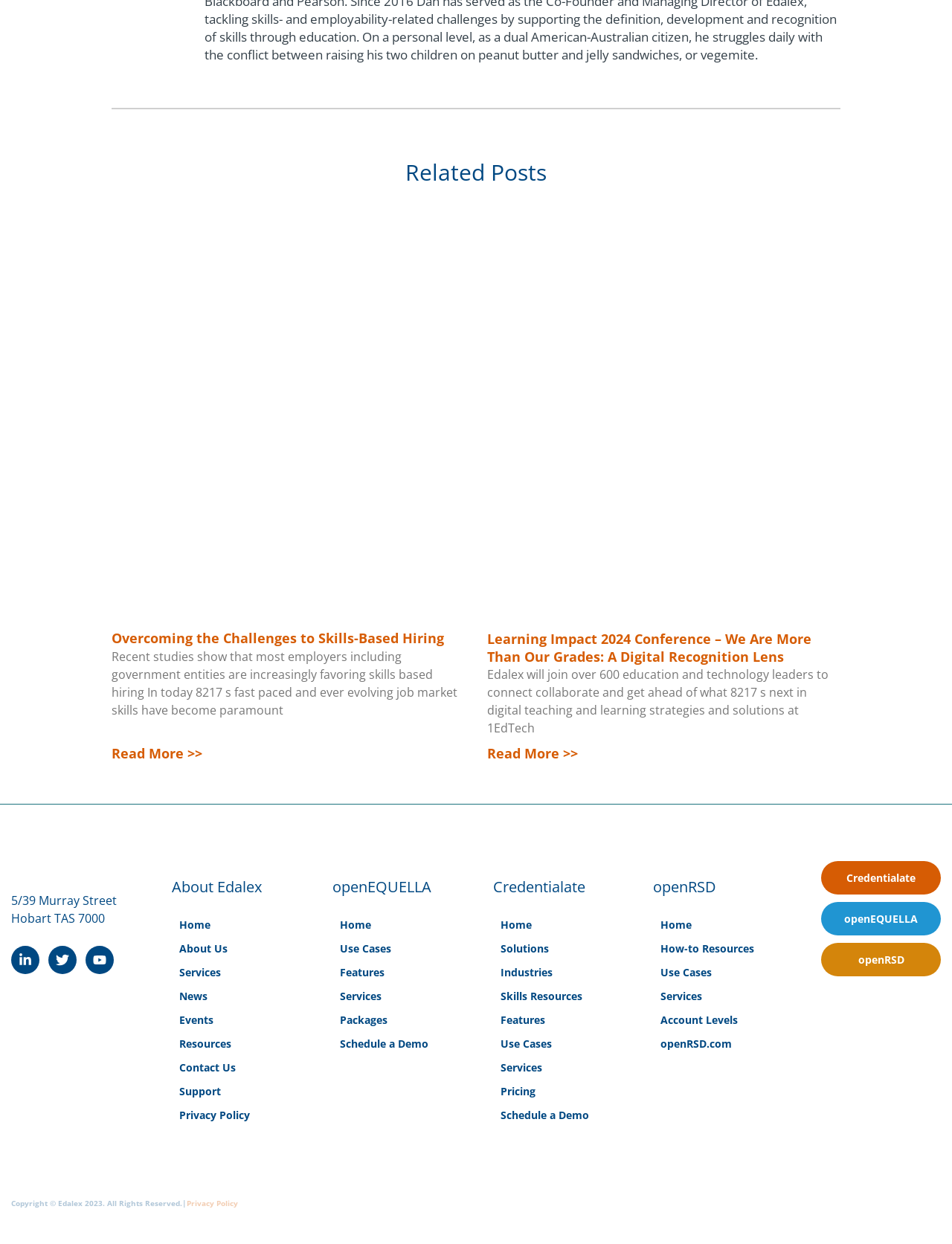Using the format (top-left x, top-left y, bottom-right x, bottom-right y), and given the element description, identify the bounding box coordinates within the screenshot: Skills Resources

[0.525, 0.795, 0.611, 0.806]